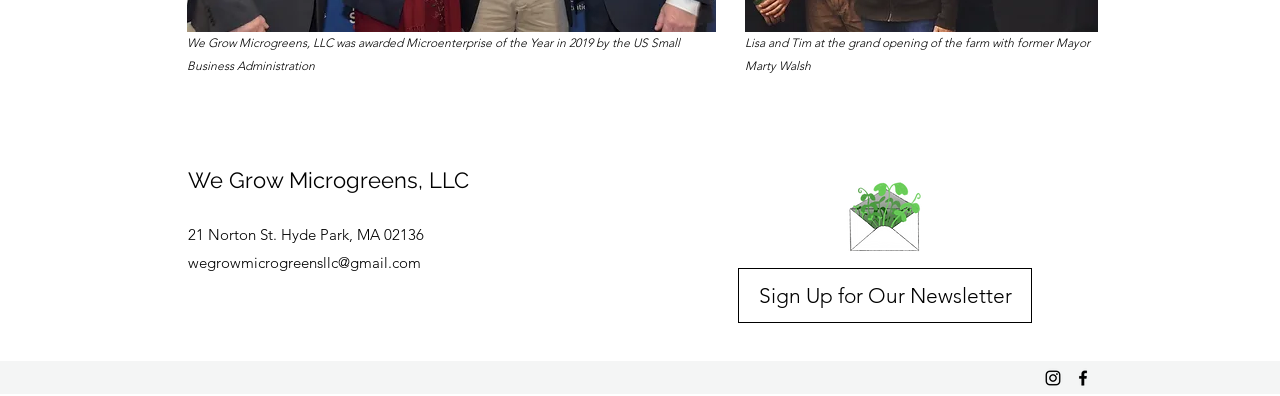How many social media platforms are linked on the webpage?
Look at the image and construct a detailed response to the question.

The answer can be found by examining the list element with the text 'Social Bar'. This element contains two link elements, one with the text 'Instagram' and one with the text 'Facebook', indicating that there are two social media platforms linked on the webpage.